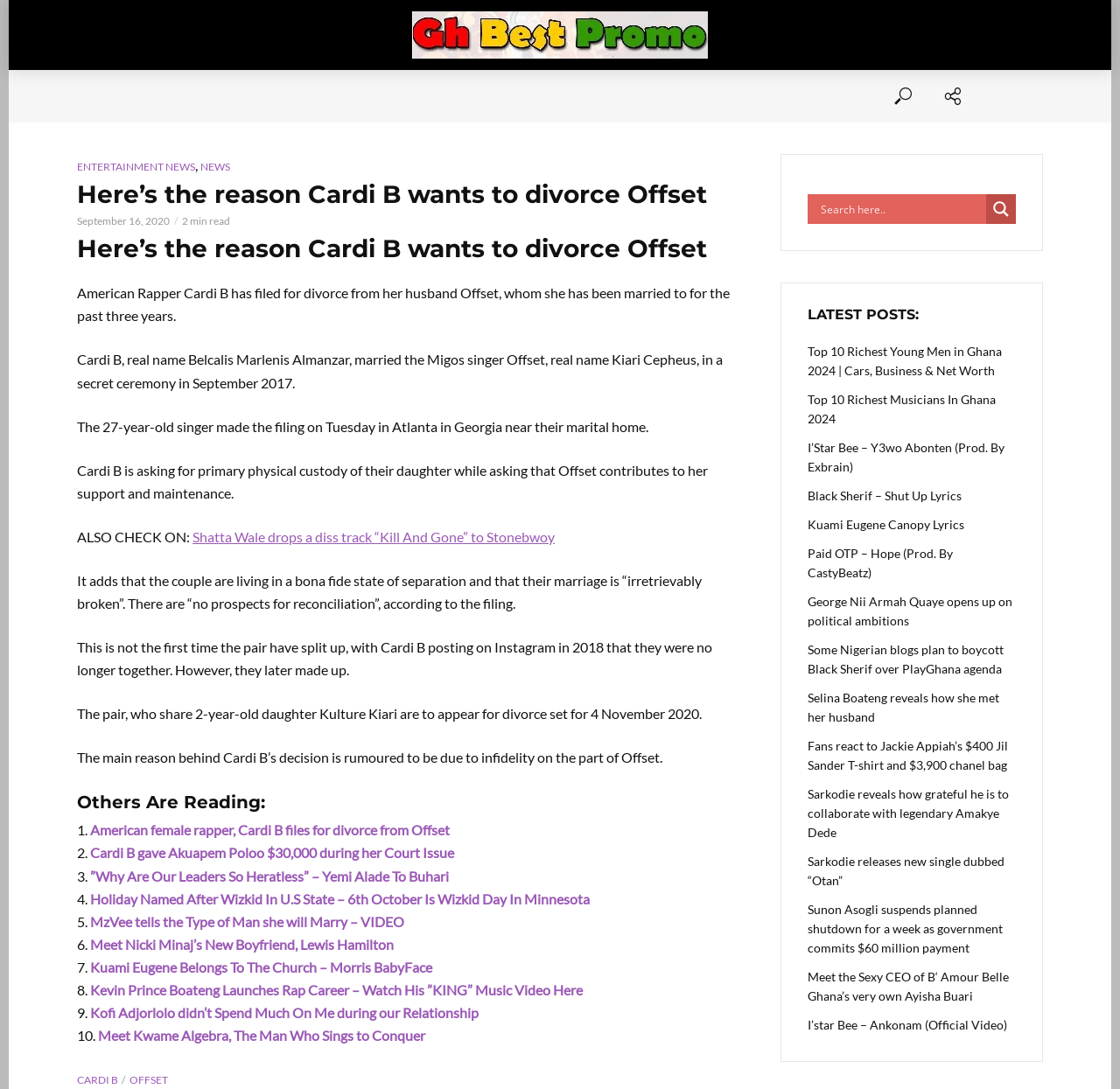What is the reason behind Cardi B's decision to divorce Offset?
Based on the visual information, provide a detailed and comprehensive answer.

The answer can be found in the article content, where it is mentioned that 'The main reason behind Cardi B’s decision is rumoured to be due to infidelity on the part of Offset.'